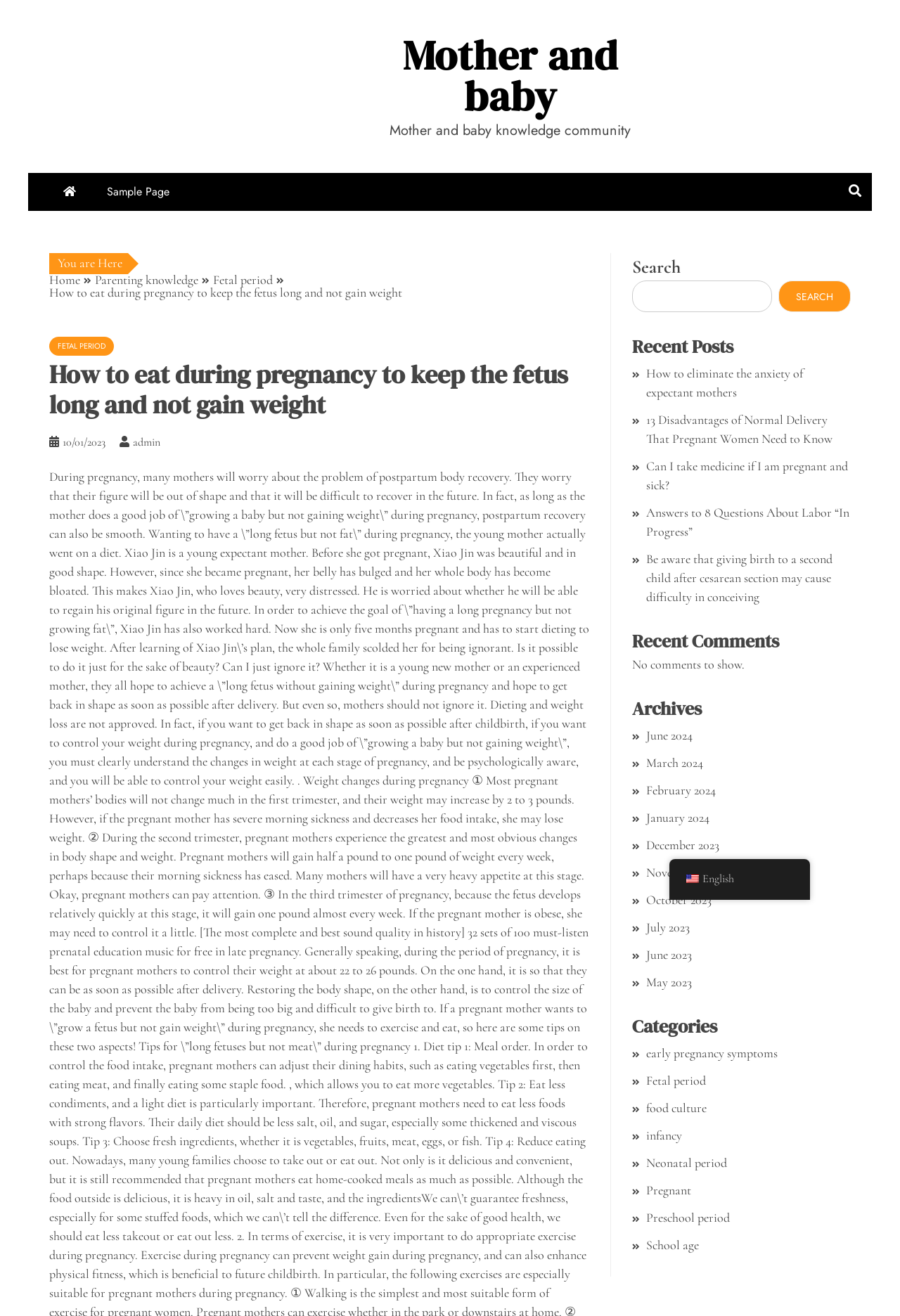Given the following UI element description: "School age", find the bounding box coordinates in the webpage screenshot.

[0.718, 0.94, 0.777, 0.952]